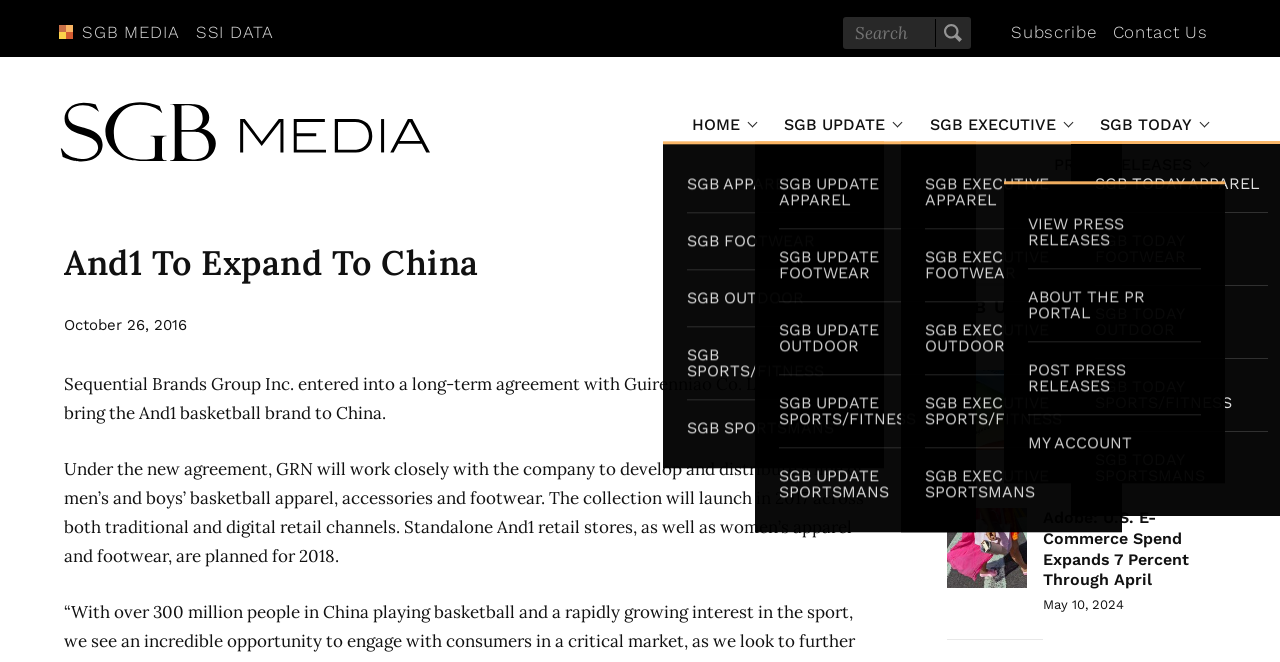Could you locate the bounding box coordinates for the section that should be clicked to accomplish this task: "Subscribe to the newsletter".

[0.783, 0.024, 0.863, 0.074]